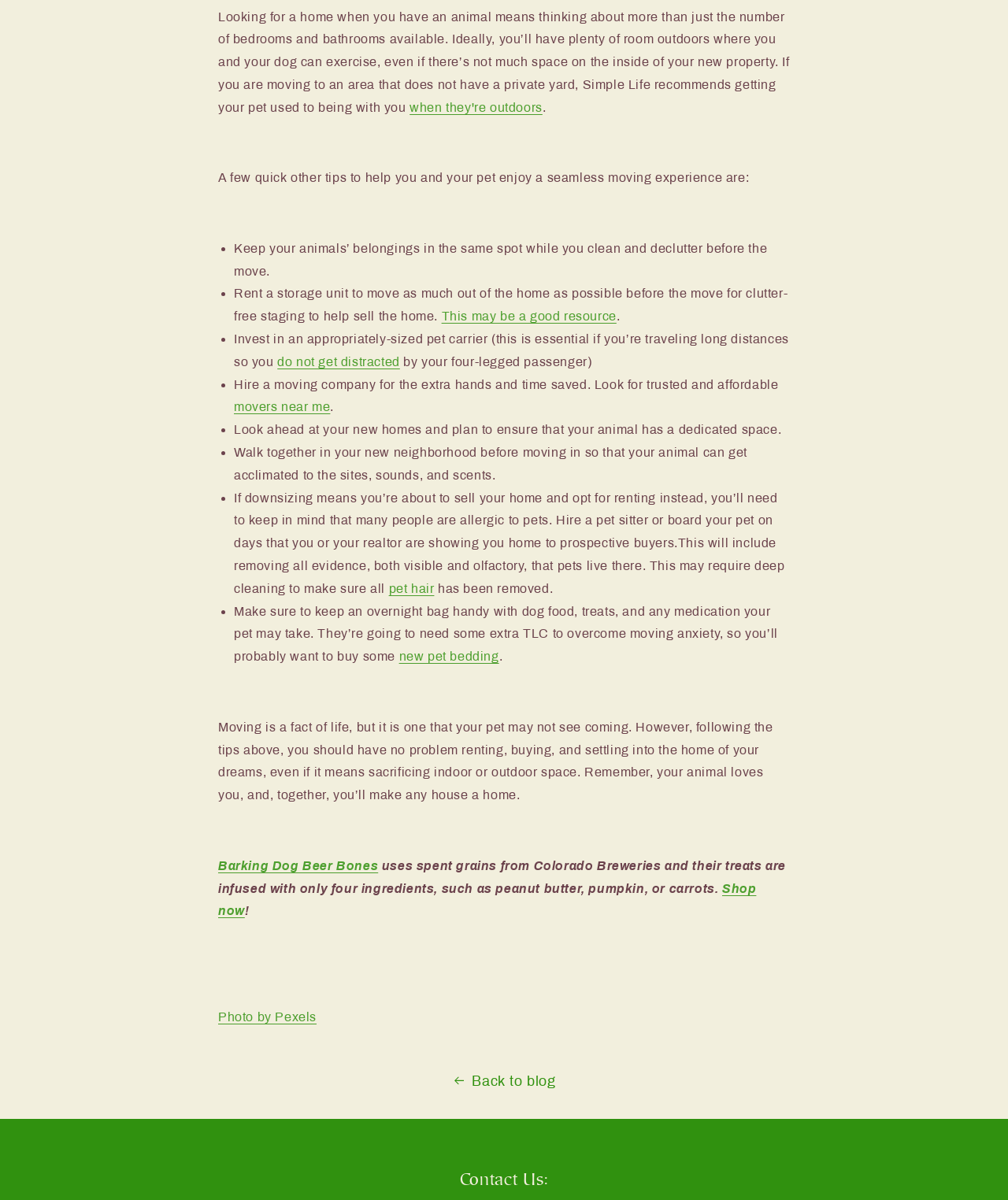Give a concise answer using only one word or phrase for this question:
What is the purpose of renting a storage unit during a move?

For clutter-free staging